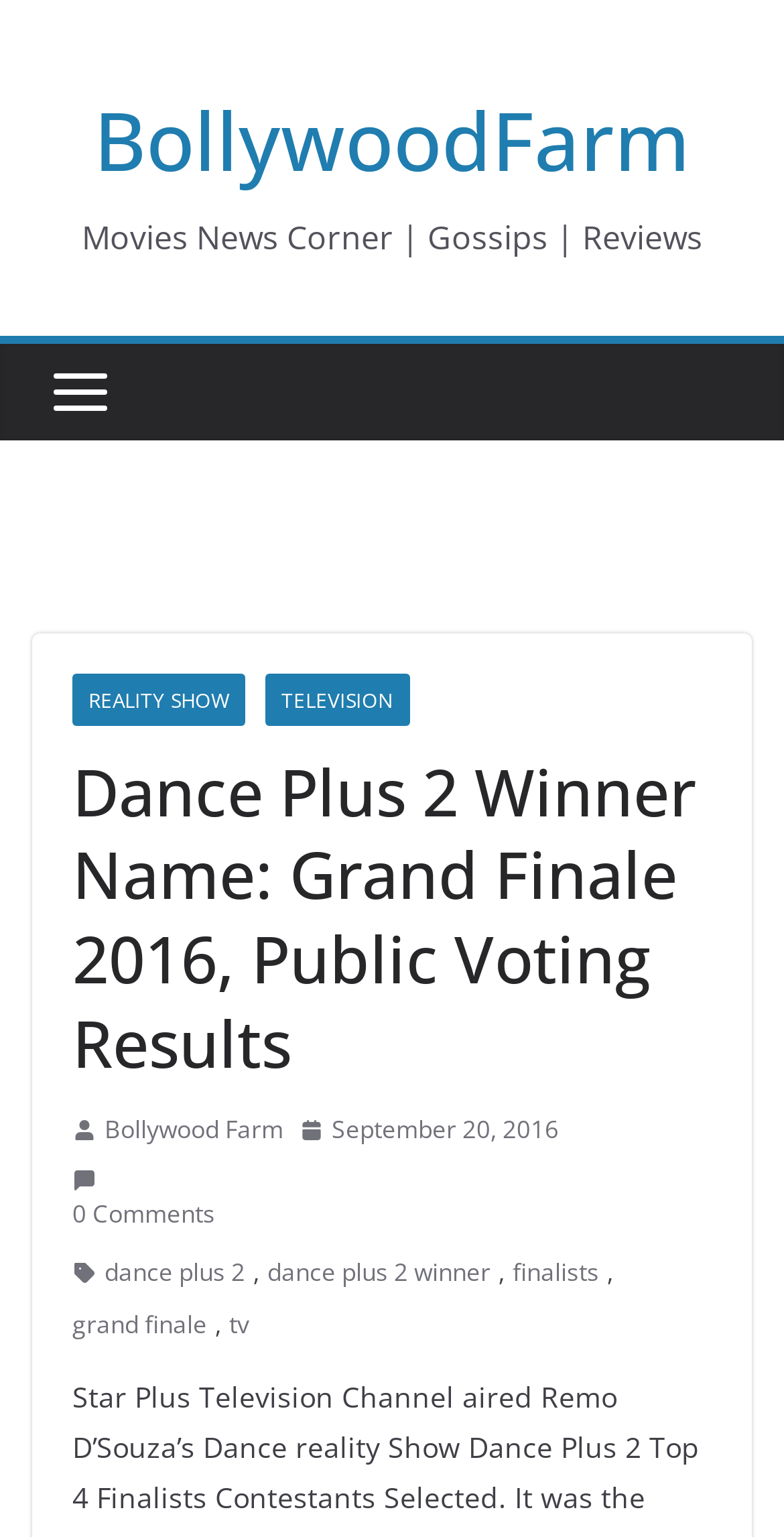Pinpoint the bounding box coordinates of the clickable element to carry out the following instruction: "View the 'grand finale' page."

[0.092, 0.848, 0.264, 0.876]